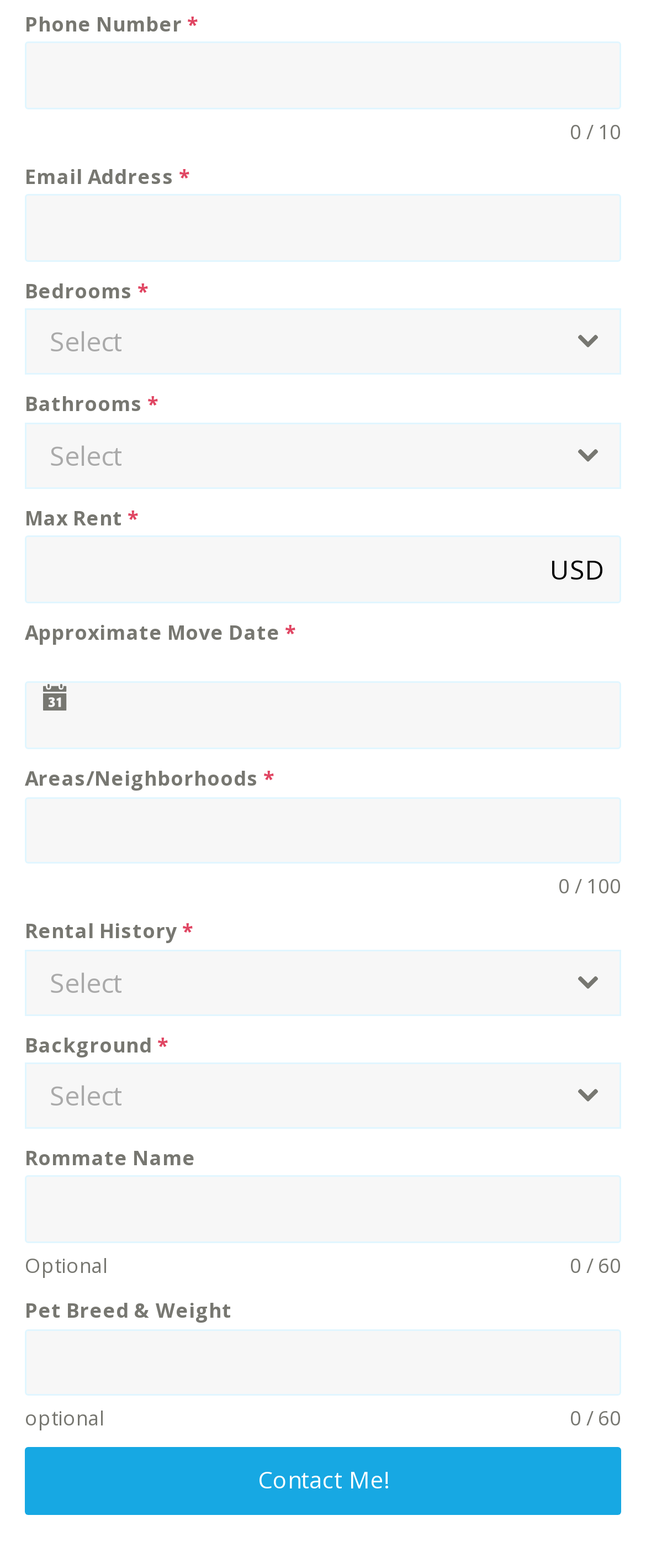Identify the bounding box coordinates of the part that should be clicked to carry out this instruction: "Learn about Medical Seeds".

None